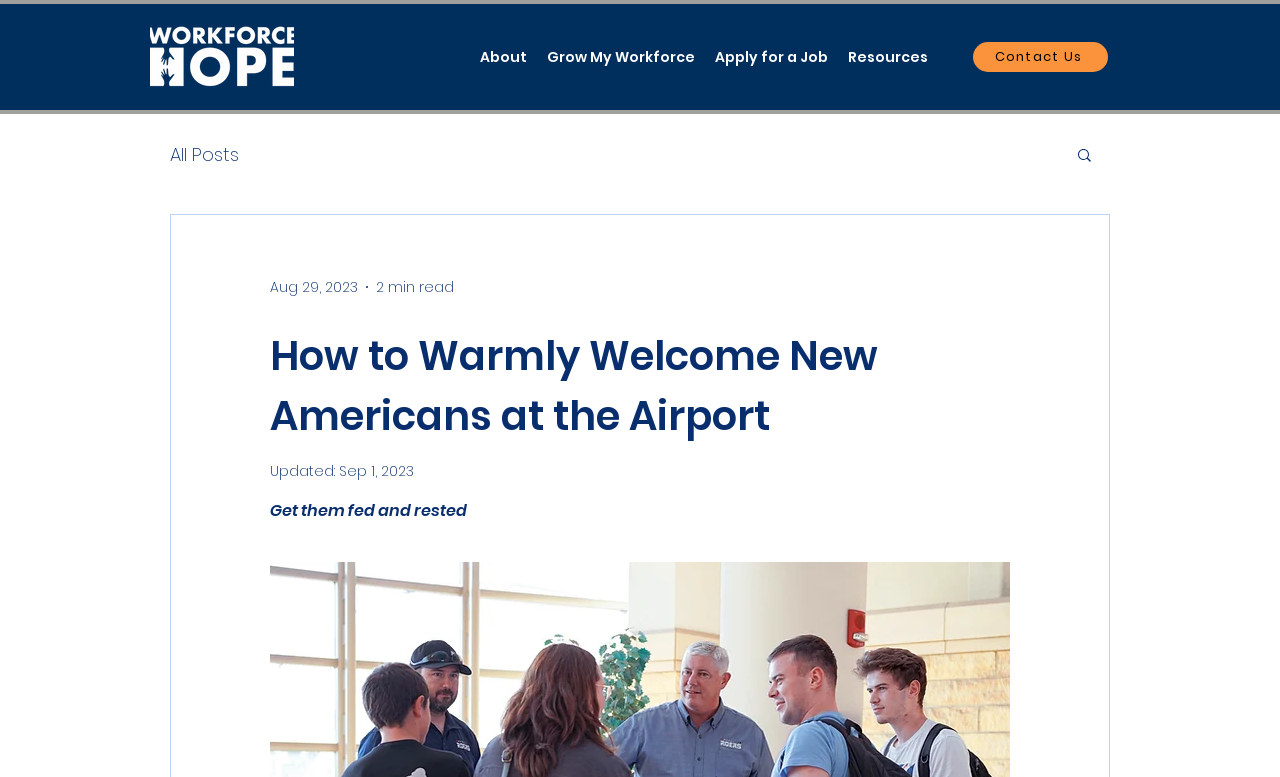What is the focus of the webpage?
Answer the question based on the image using a single word or a brief phrase.

Welcoming New Americans